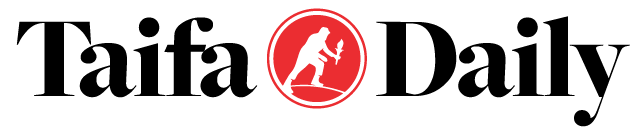Provide a short answer using a single word or phrase for the following question: 
What is the figure in the silhouette holding?

A fishing rod